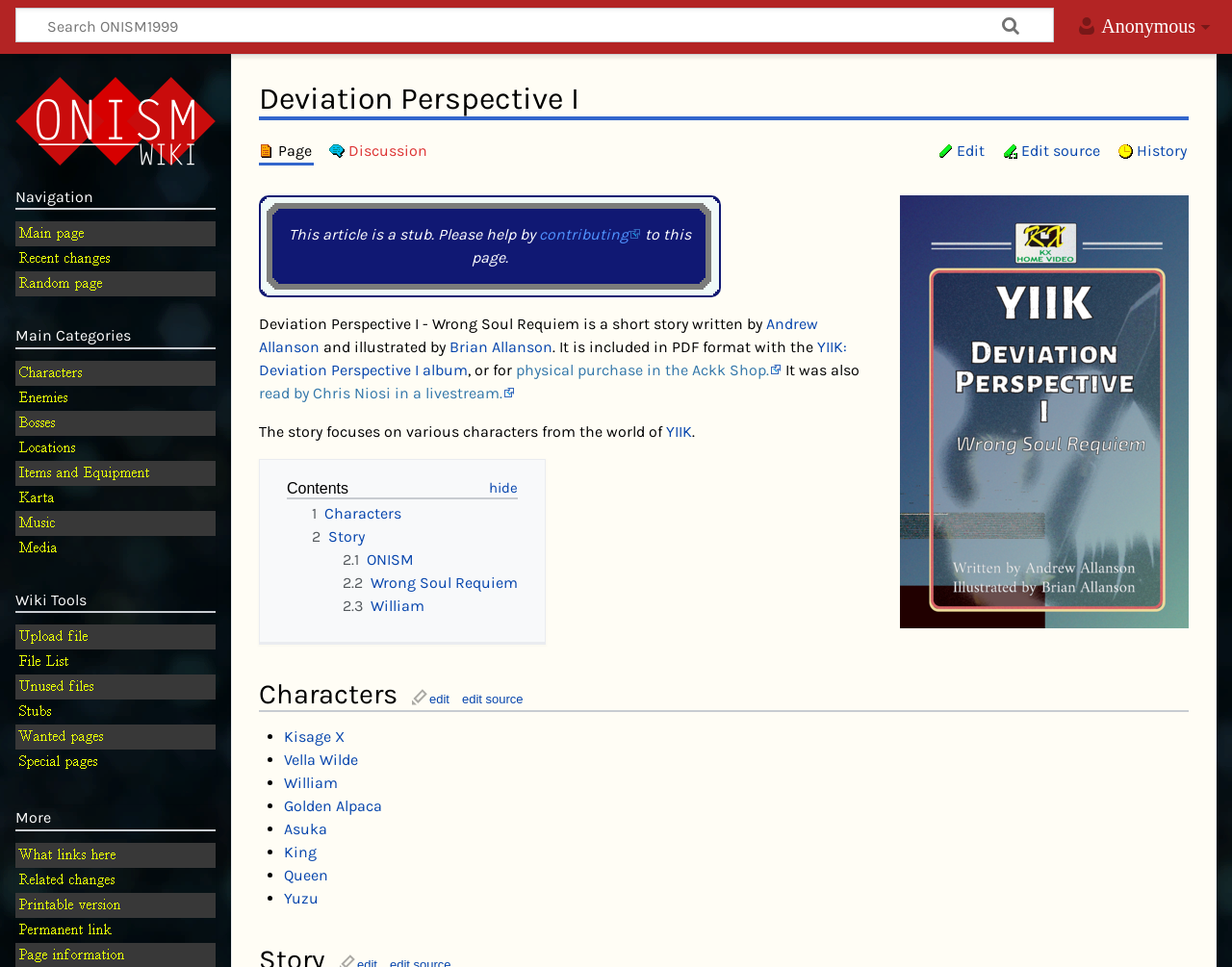What is the format of the short story?
By examining the image, provide a one-word or phrase answer.

PDF